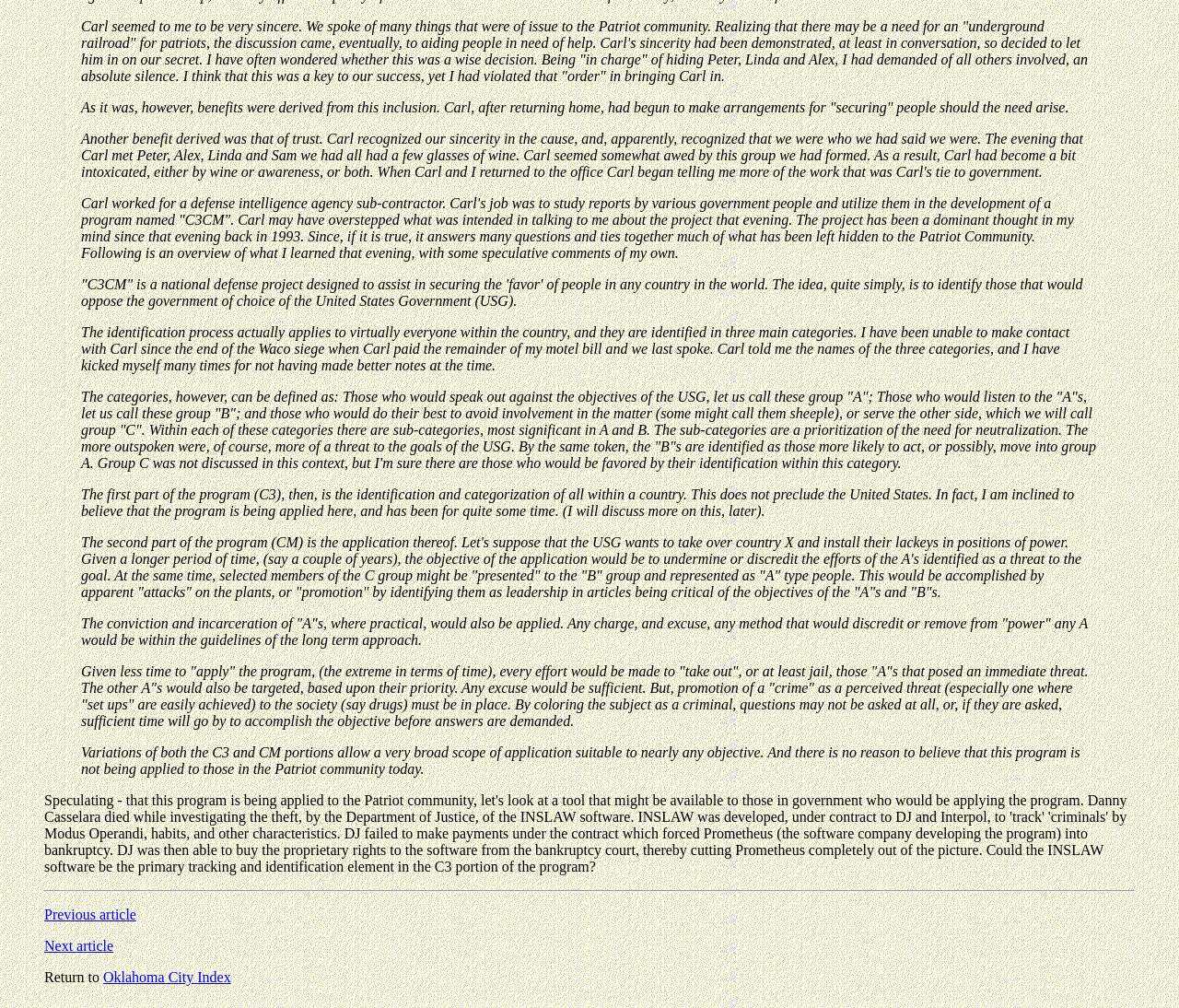Determine the bounding box coordinates for the HTML element mentioned in the following description: "terms & conditions". The coordinates should be a list of four floats ranging from 0 to 1, represented as [left, top, right, bottom].

None